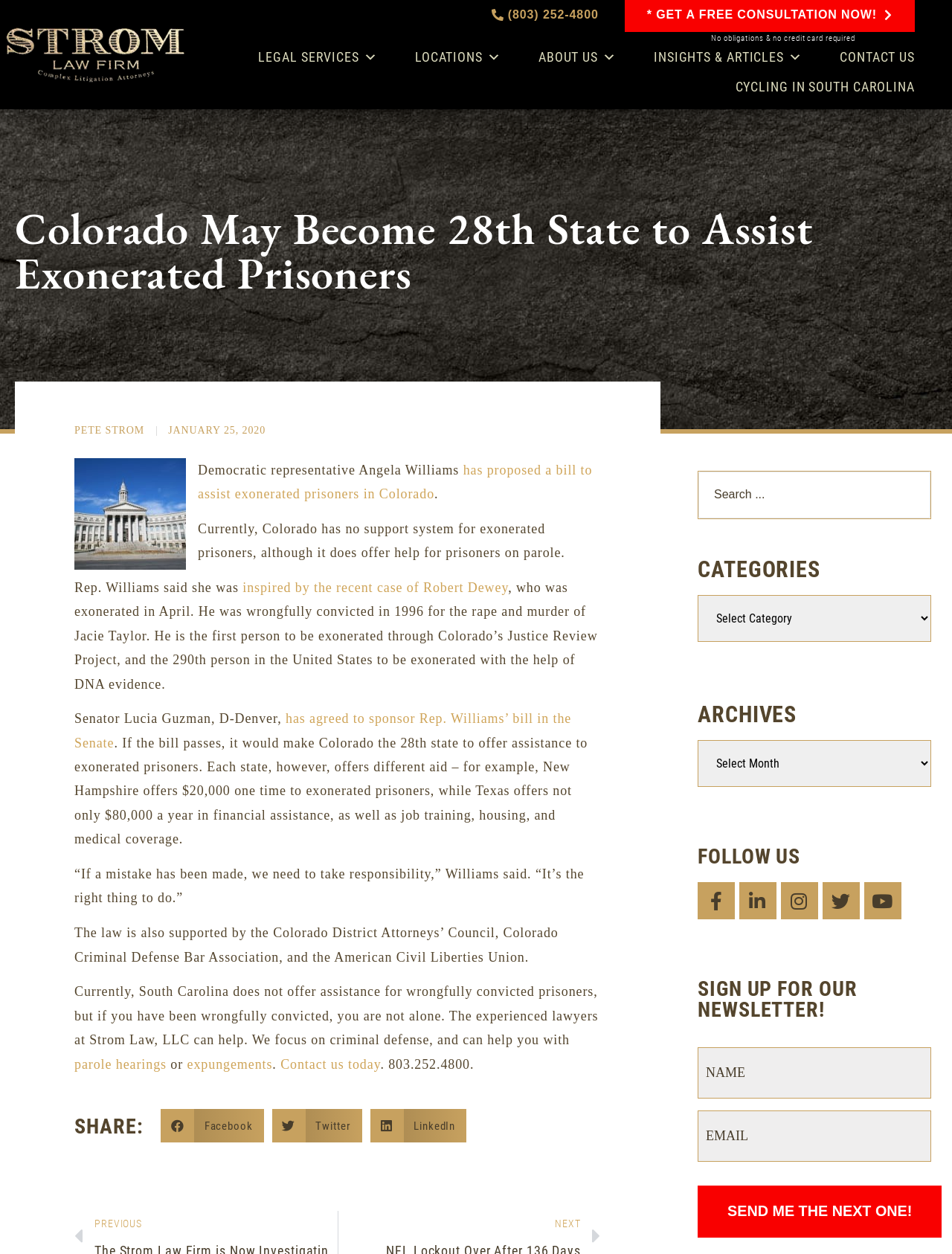What is the phone number to contact Strom Law Firm?
Deliver a detailed and extensive answer to the question.

The webpage displays the phone number '(803) 252-4800' as a link, which is likely the contact number for Strom Law Firm.